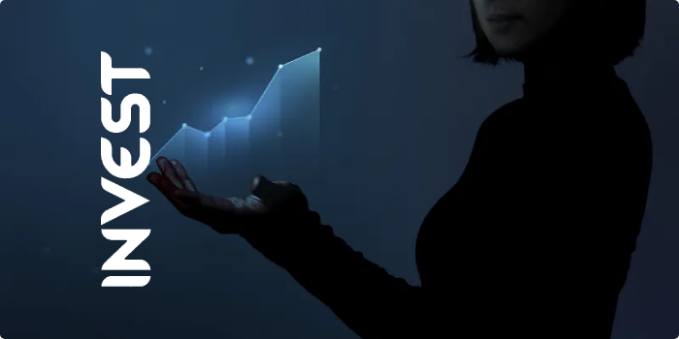Please reply with a single word or brief phrase to the question: 
What is the theme suggested by the dark gradient background?

Futuristic and dynamic